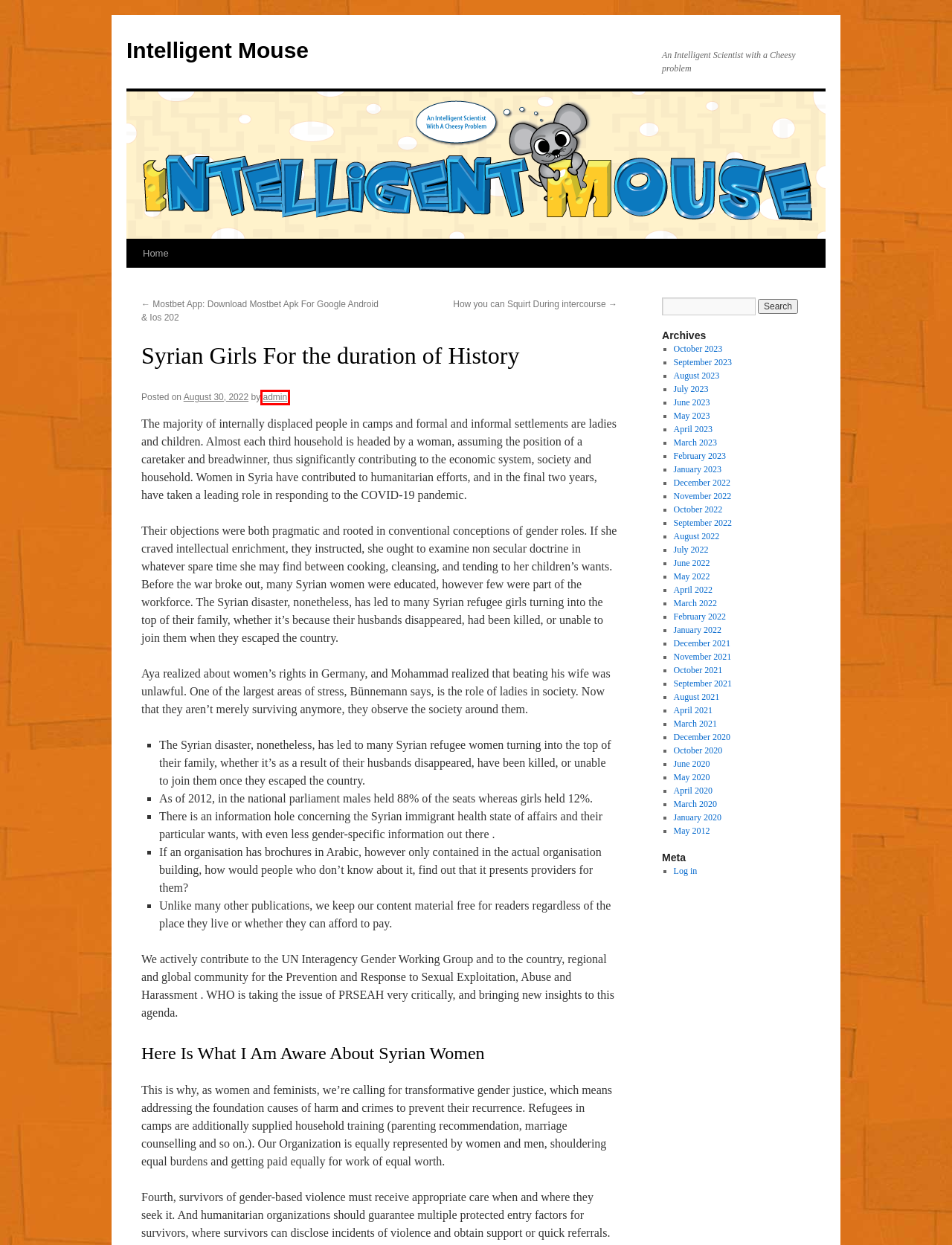You are provided with a screenshot of a webpage that includes a red rectangle bounding box. Please choose the most appropriate webpage description that matches the new webpage after clicking the element within the red bounding box. Here are the candidates:
A. Log In ‹ Intelligent Mouse — WordPress
B. October | 2023 | Intelligent Mouse
C. admin | Intelligent Mouse
D. April | 2023 | Intelligent Mouse
E. Intelligent Mouse | An Intelligent Scientist with a Cheesy problem
F. June | 2023 | Intelligent Mouse
G. April | 2021 | Intelligent Mouse
H. January | 2020 | Intelligent Mouse

C